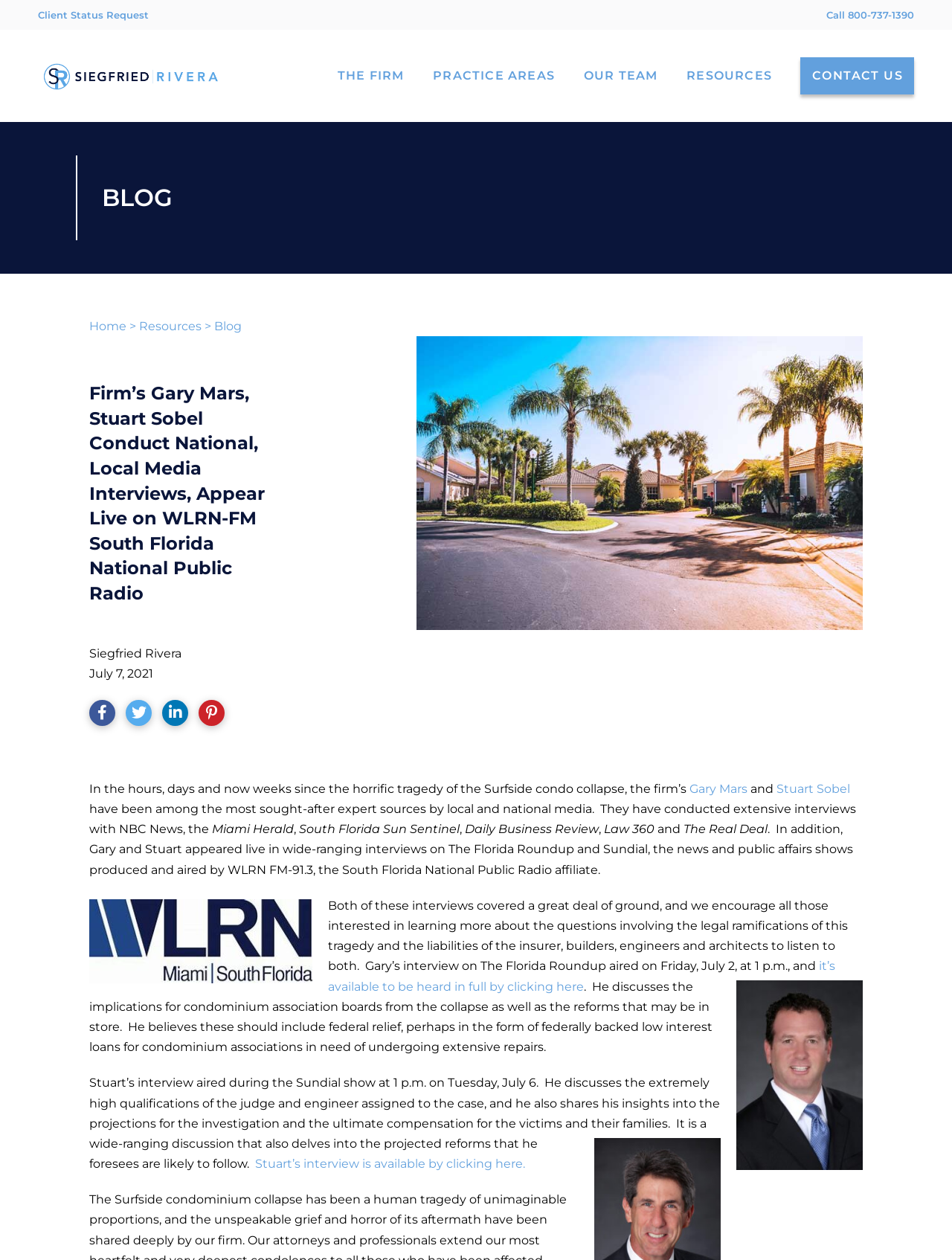Locate the bounding box coordinates of the area where you should click to accomplish the instruction: "Visit the 'THE FIRM' page".

[0.339, 0.053, 0.439, 0.068]